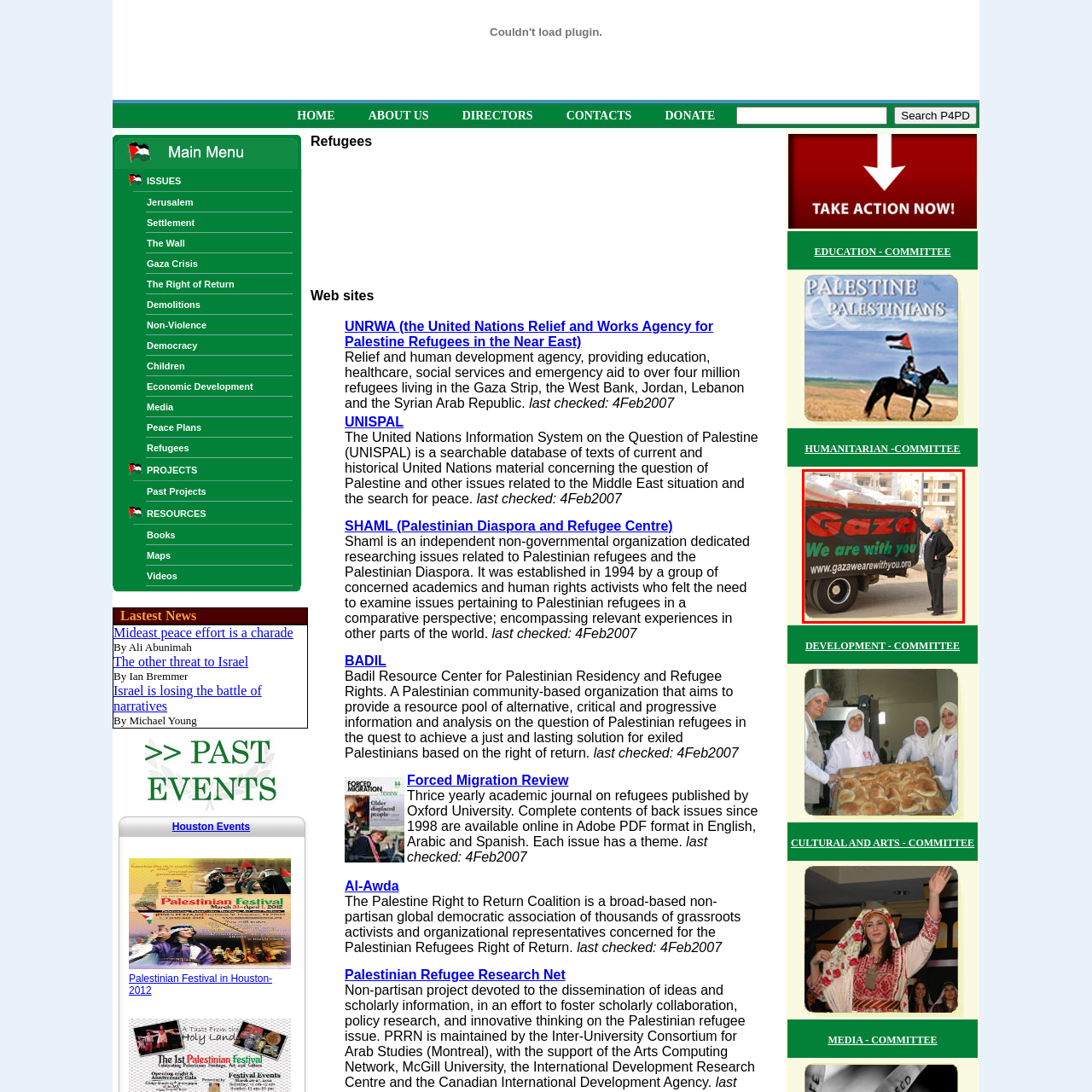What is the woman's attire?
Check the image enclosed by the red bounding box and reply to the question using a single word or phrase.

Black outfit